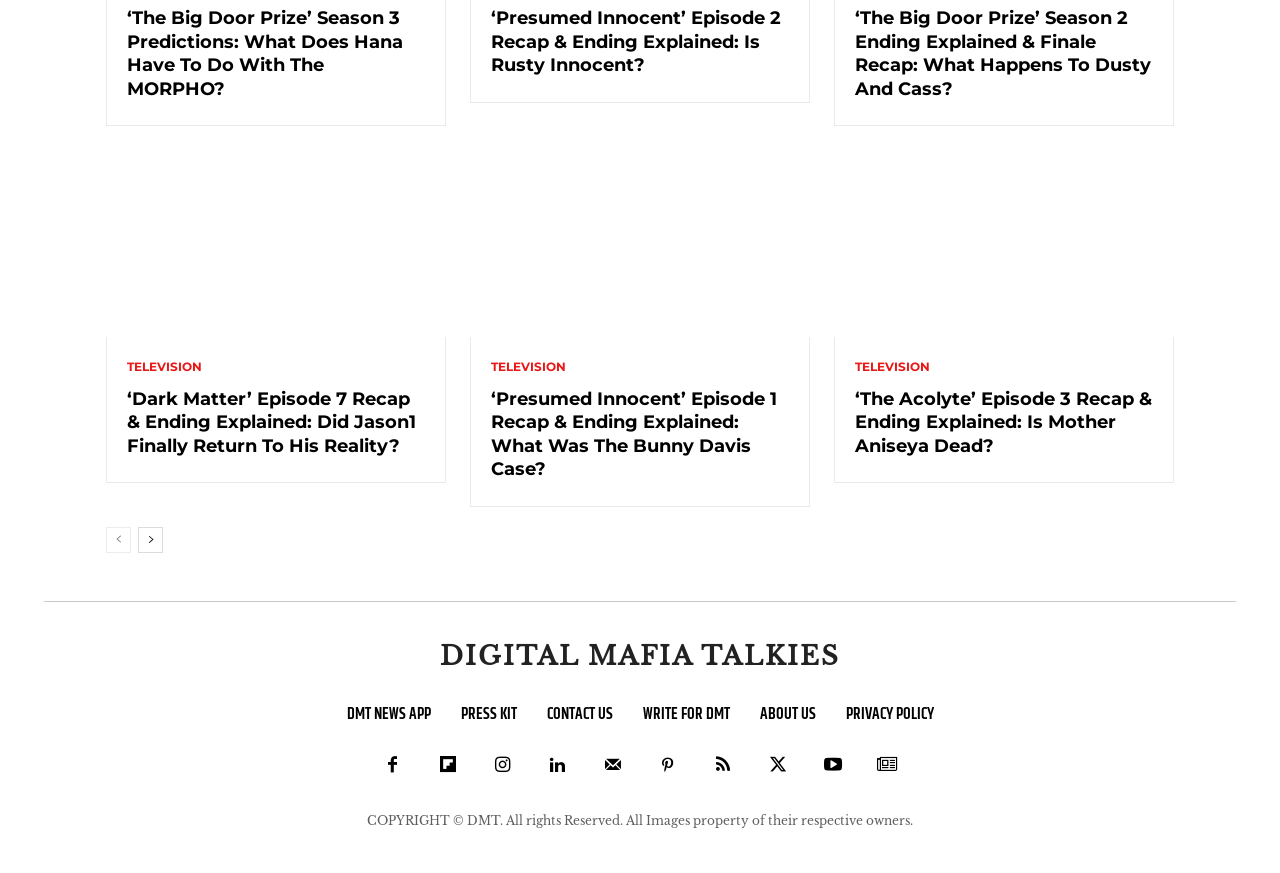What is the text of the copyright notice at the bottom of the page?
Please answer the question with a single word or phrase, referencing the image.

COPYRIGHT © DMT. All rights Reserved. All Images property of their respective owners.